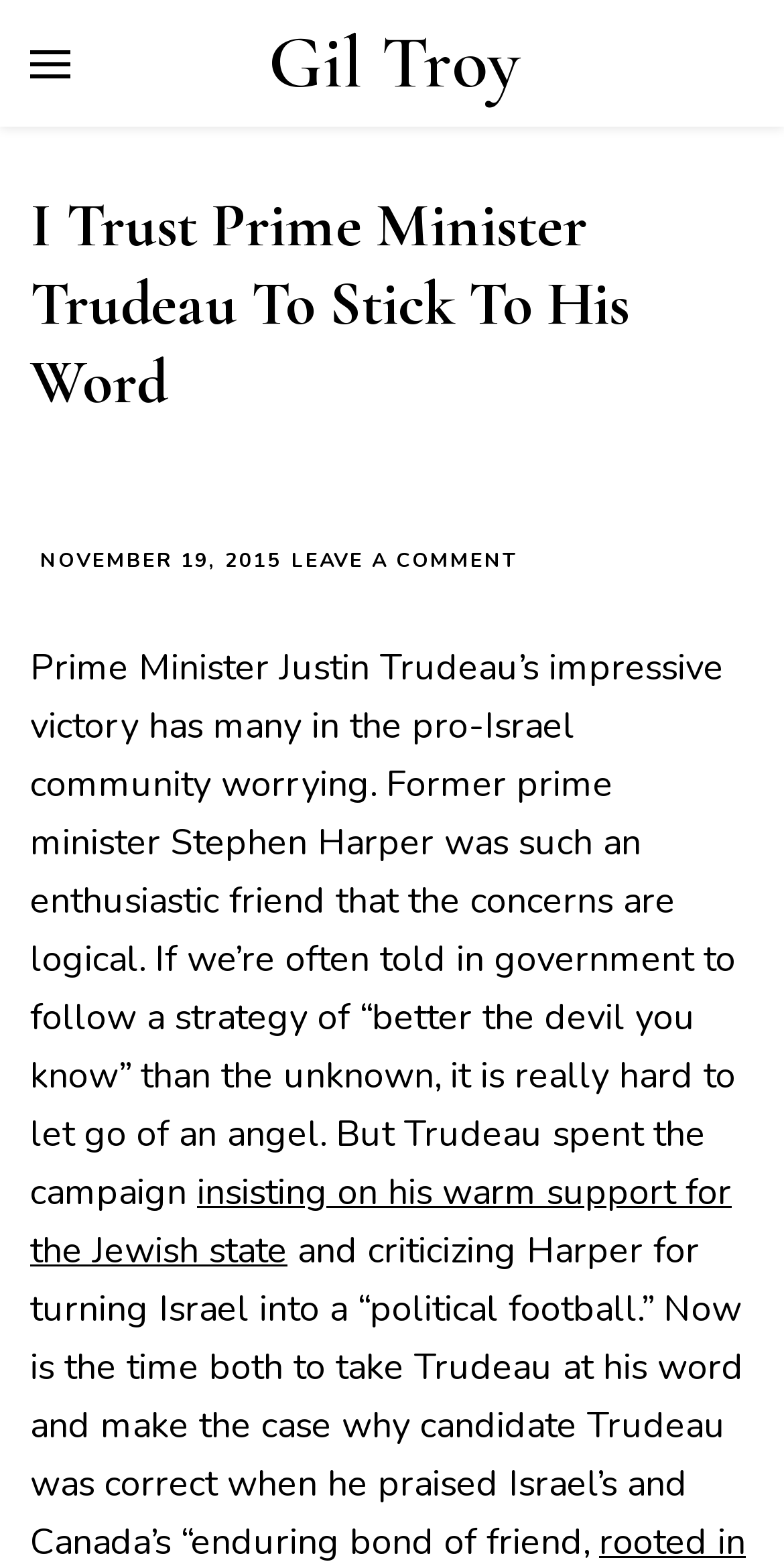Who is the author of the article?
Based on the visual content, answer with a single word or a brief phrase.

Gil Troy